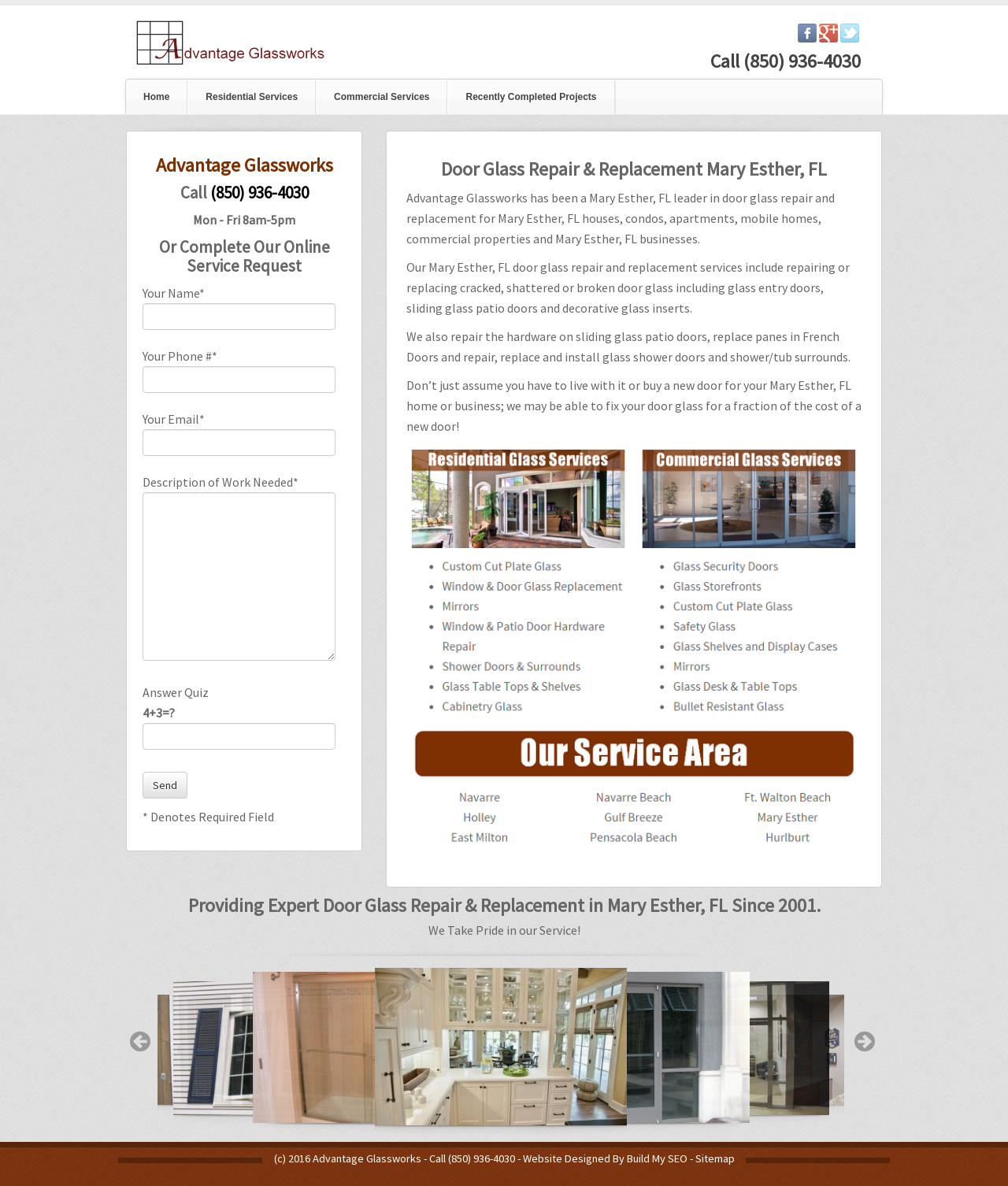Determine the coordinates of the bounding box that should be clicked to complete the instruction: "Click the Facebook link". The coordinates should be represented by four float numbers between 0 and 1: [left, top, right, bottom].

[0.791, 0.02, 0.811, 0.036]